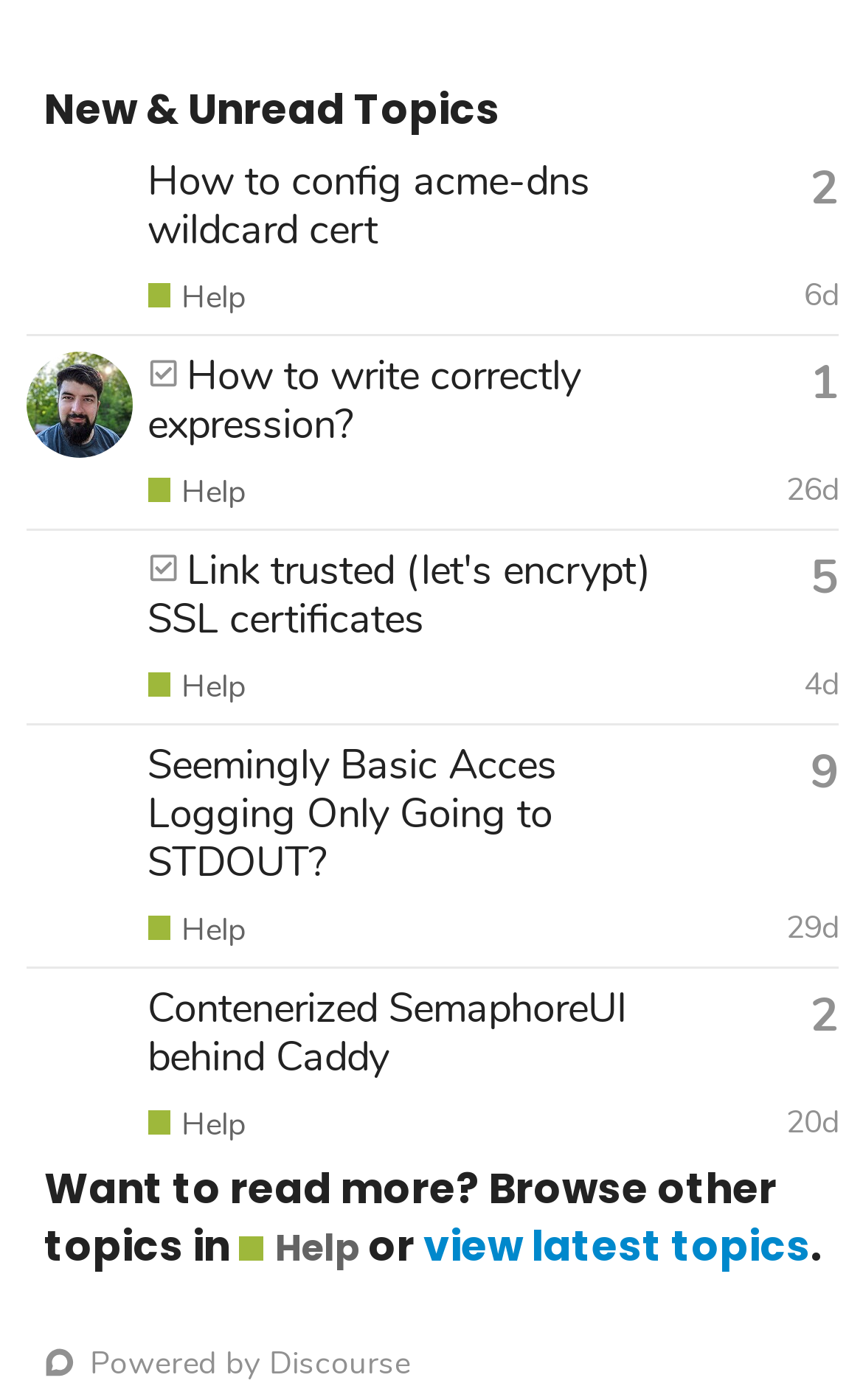Who is the latest poster of the second topic?
Look at the image and construct a detailed response to the question.

I looked at the second gridcell element and found the link element inside it, which contains the profile information of the latest poster. The profile information is 'francislavoie's profile, latest poster'.